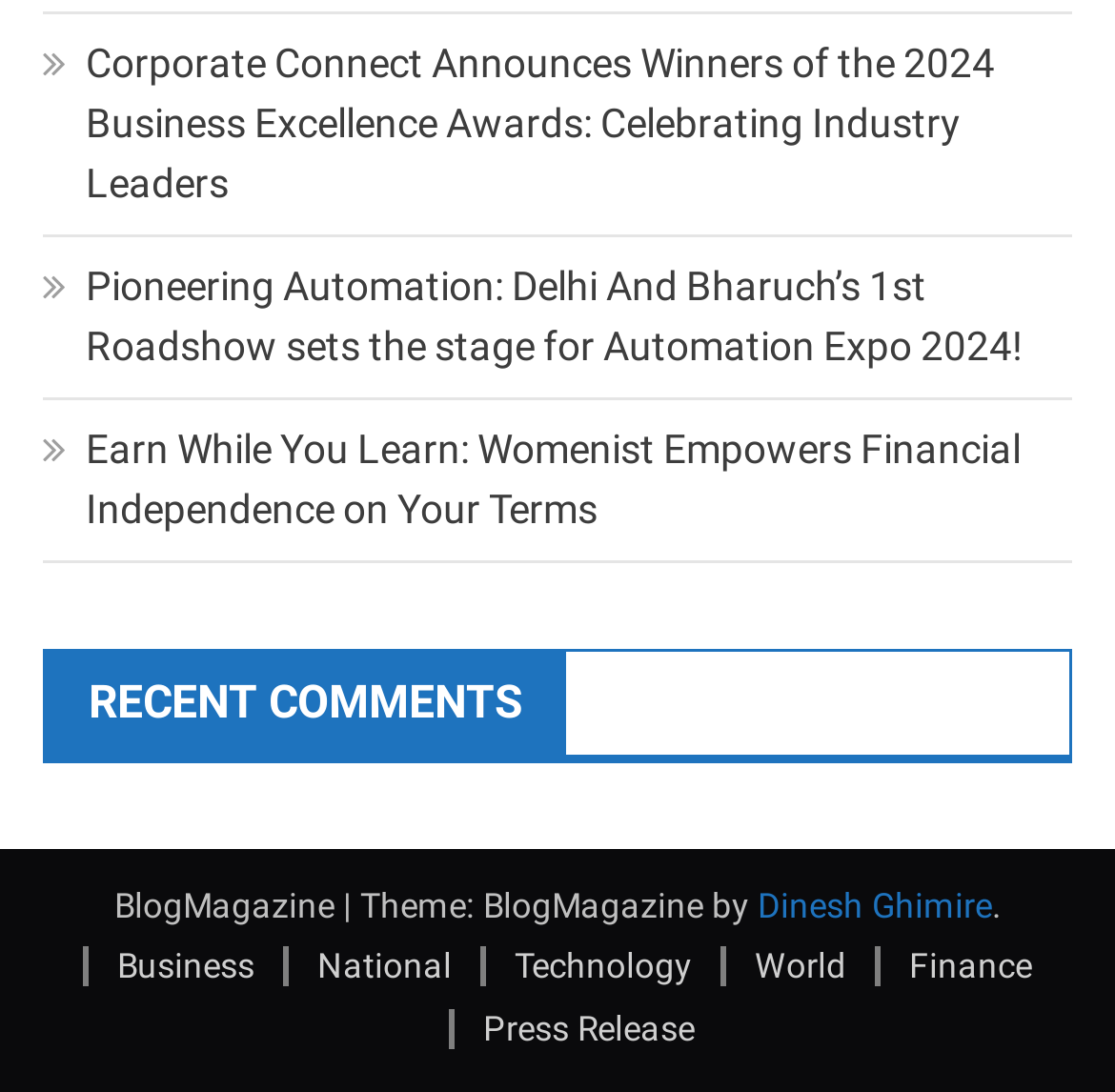What is the theme of the blog?
Refer to the screenshot and respond with a concise word or phrase.

BlogMagazine